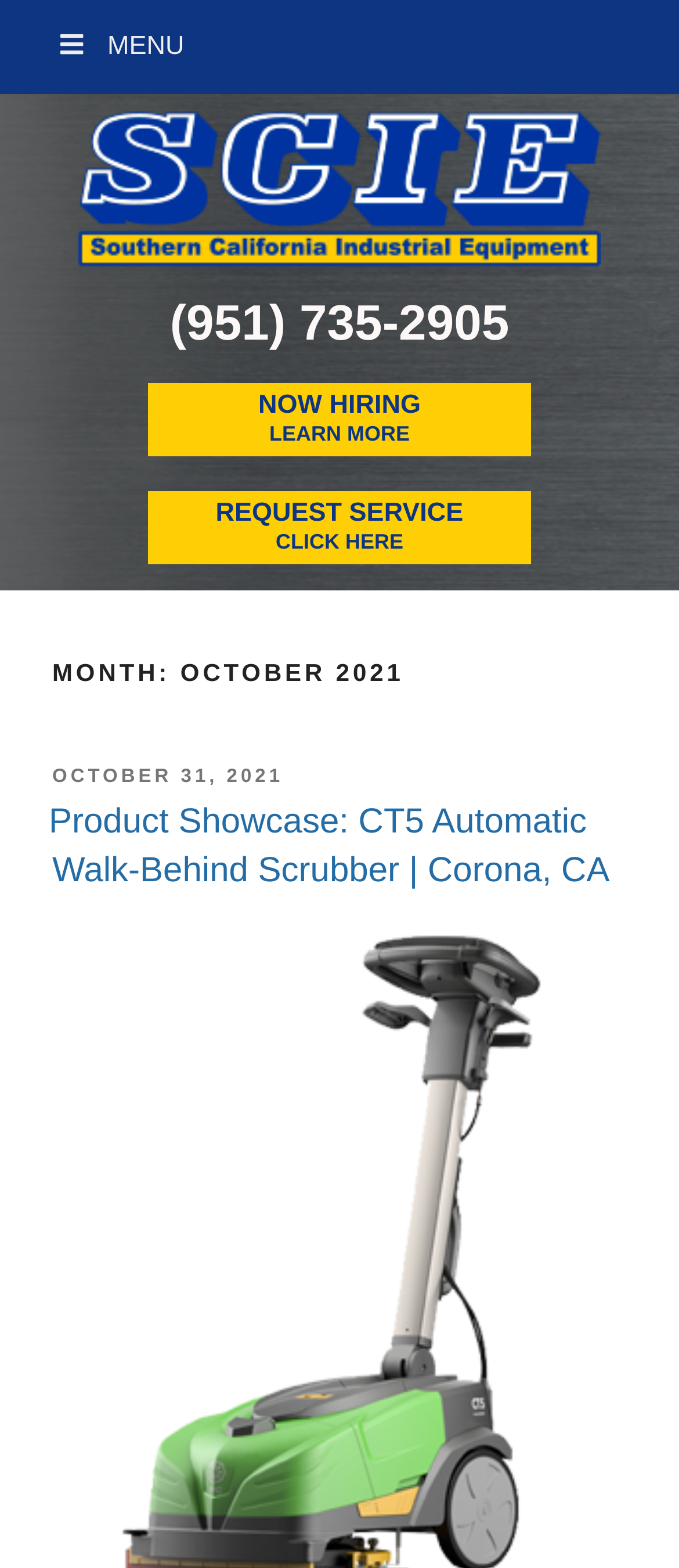Specify the bounding box coordinates of the area that needs to be clicked to achieve the following instruction: "Visit SALES page".

[0.051, 0.06, 0.949, 0.115]